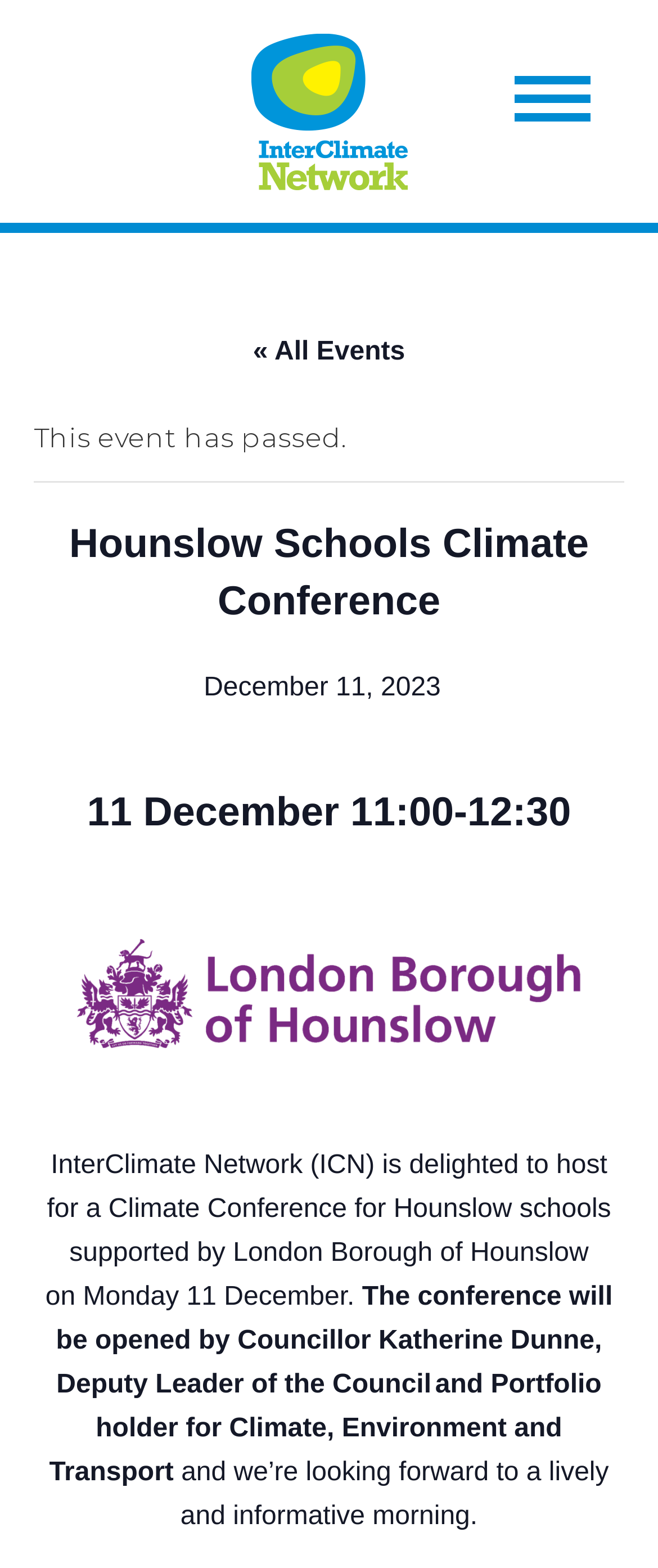Please provide a one-word or phrase answer to the question: 
What organization is hosting the Climate Conference?

InterClimate Network